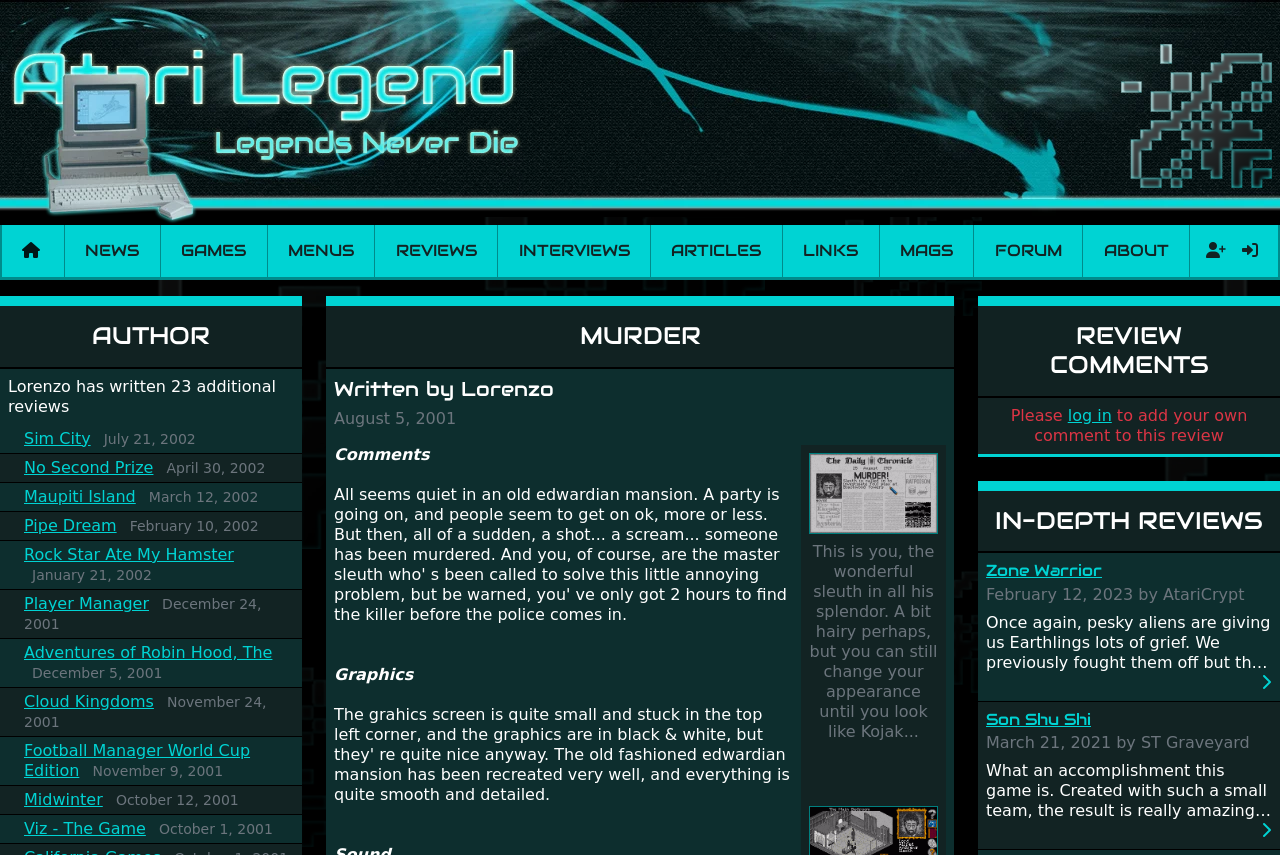Provide a short answer using a single word or phrase for the following question: 
How many reviews are written by Lorenzo?

23